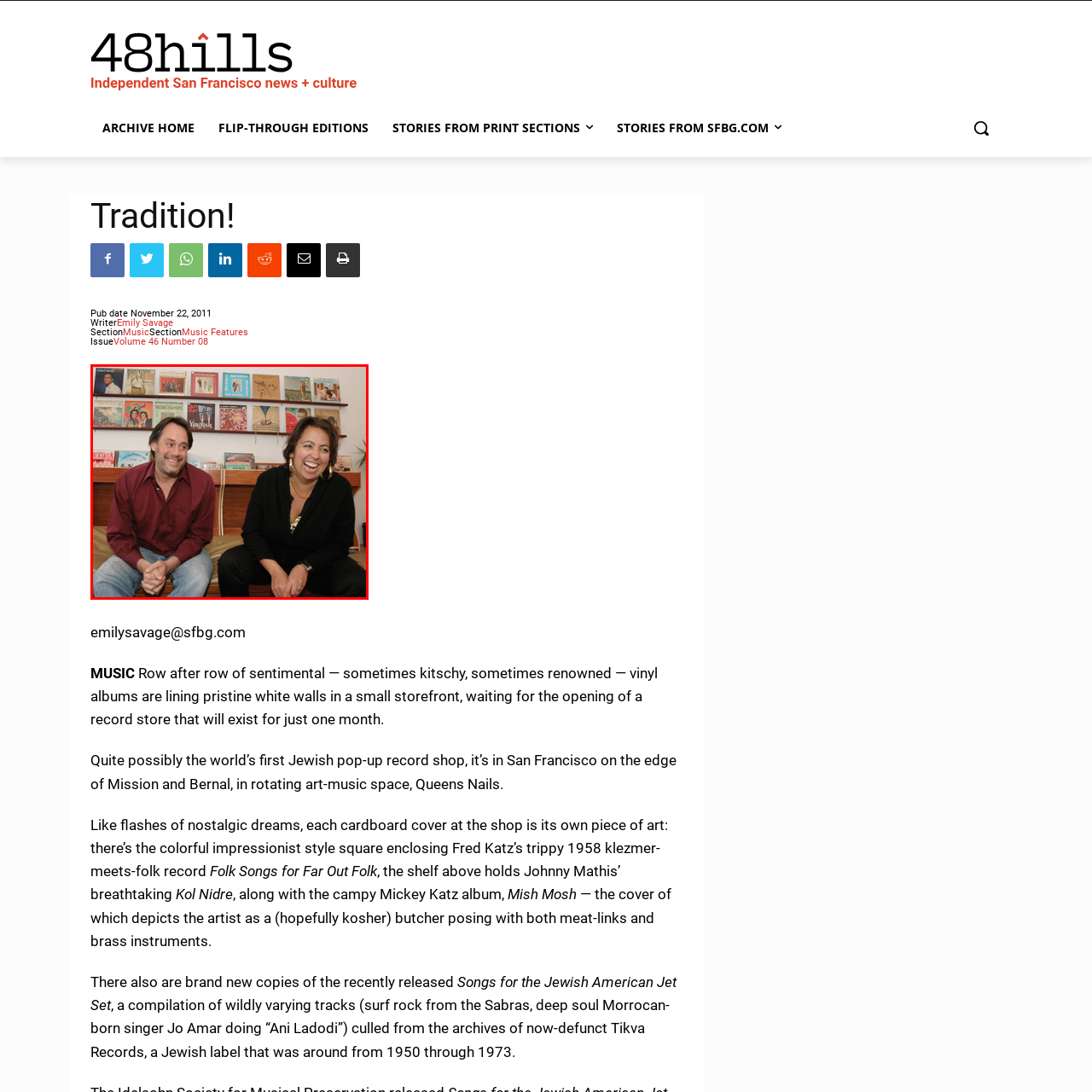Observe the image within the red boundary, What is hinted at by the array of vinyl album covers? Respond with a one-word or short phrase answer.

diverse musical collection